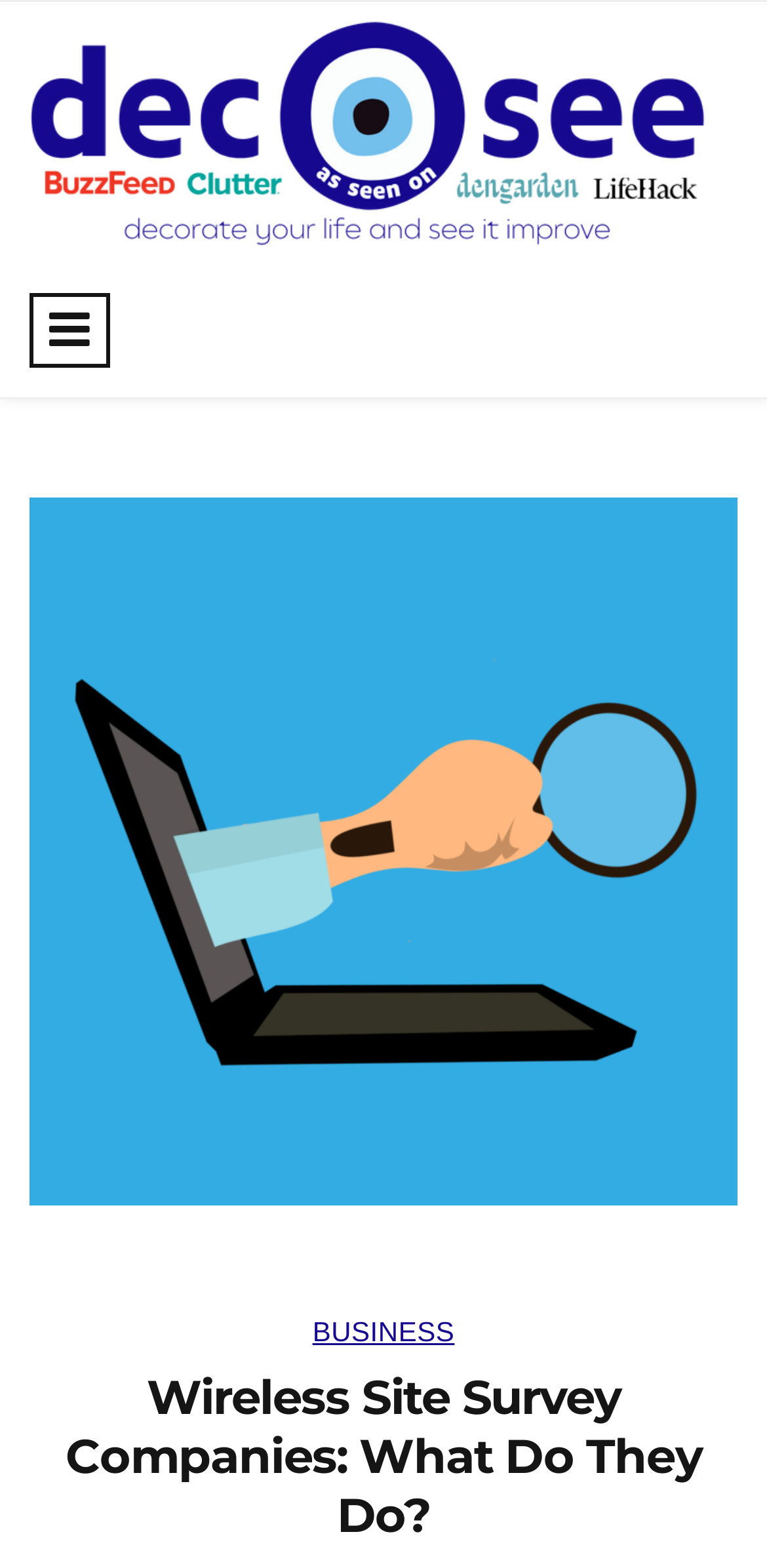Determine the bounding box for the HTML element described here: "news". The coordinates should be given as [left, top, right, bottom] with each number being a float between 0 and 1.

None